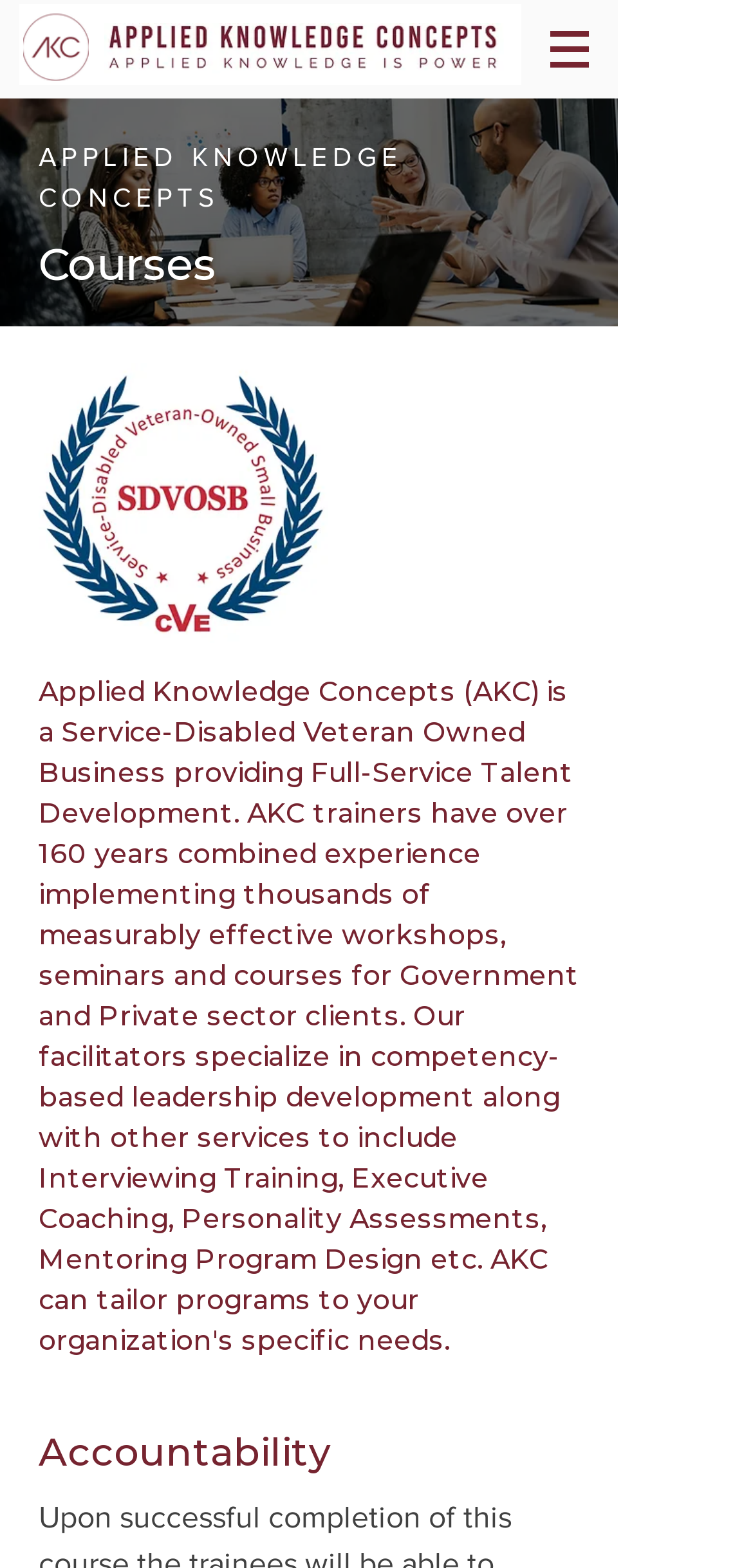What is one of the services provided by Applied Knowledge Concepts?
Offer a detailed and full explanation in response to the question.

I found this information in the text on the webpage, which lists 'Interviewing Training' as one of the services provided by Applied Knowledge Concepts.